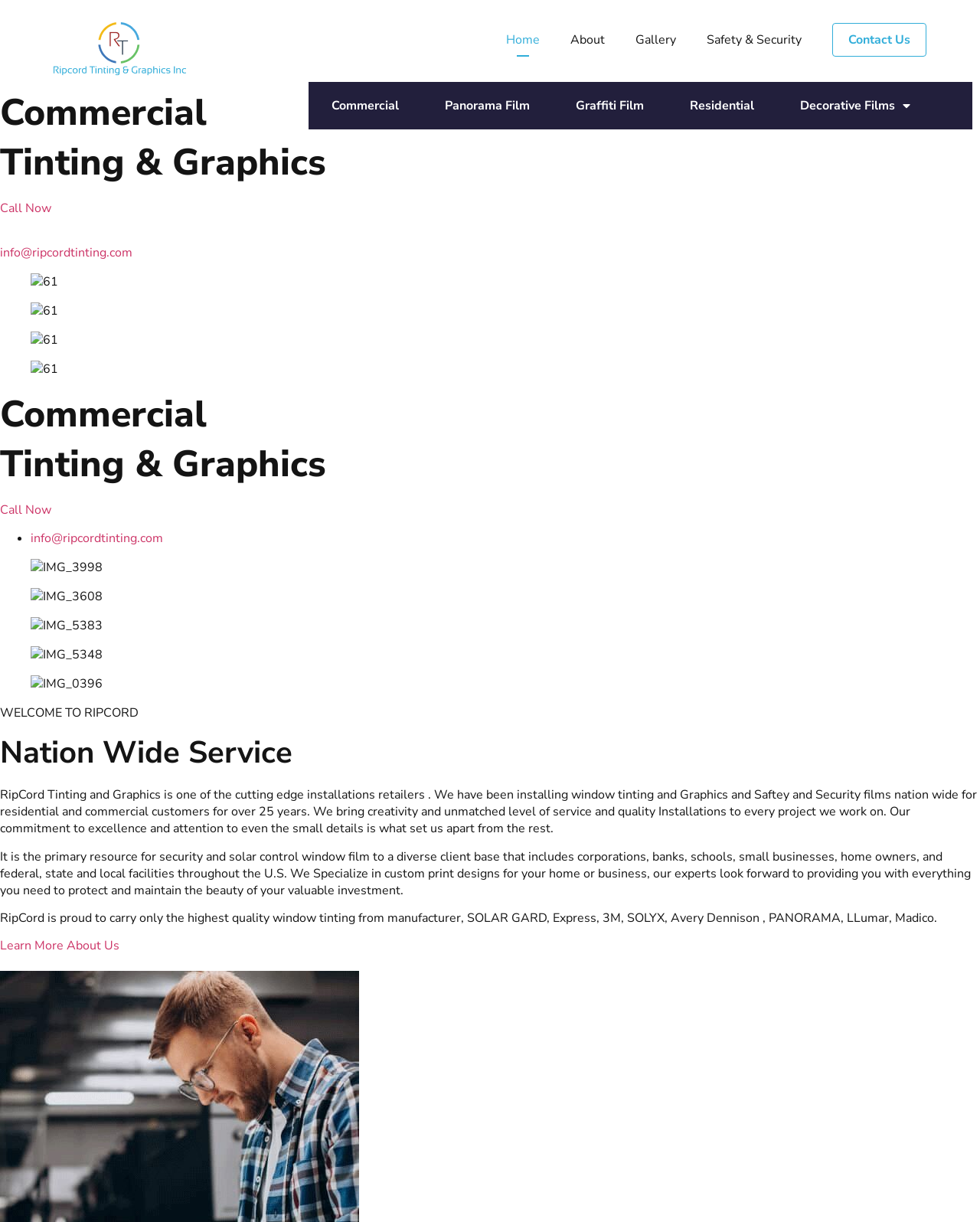Specify the bounding box coordinates of the area to click in order to execute this command: 'Learn more about the company'. The coordinates should consist of four float numbers ranging from 0 to 1, and should be formatted as [left, top, right, bottom].

[0.0, 0.767, 0.122, 0.781]